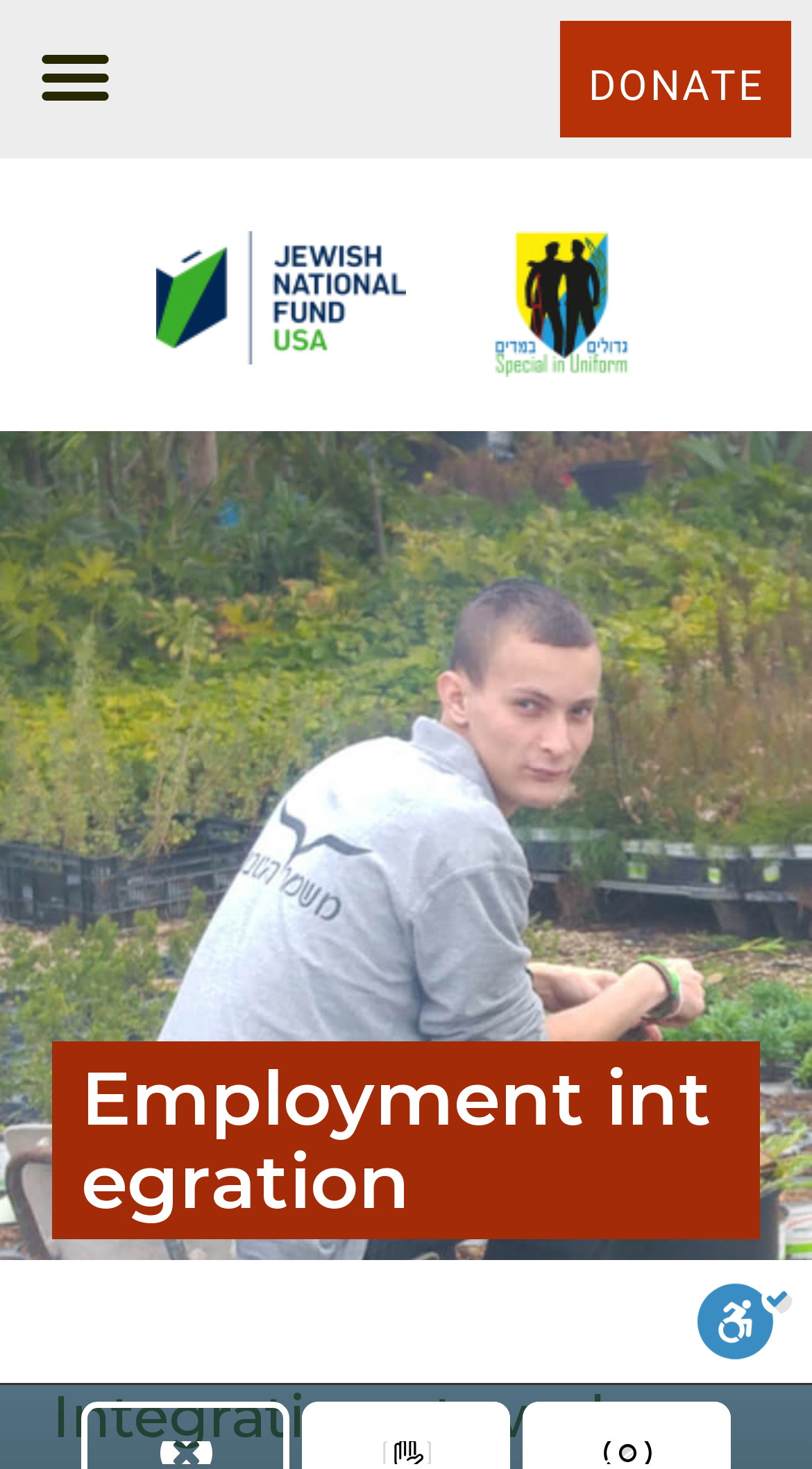Find the coordinates for the bounding box of the element with this description: "Change a Flat Tire".

None